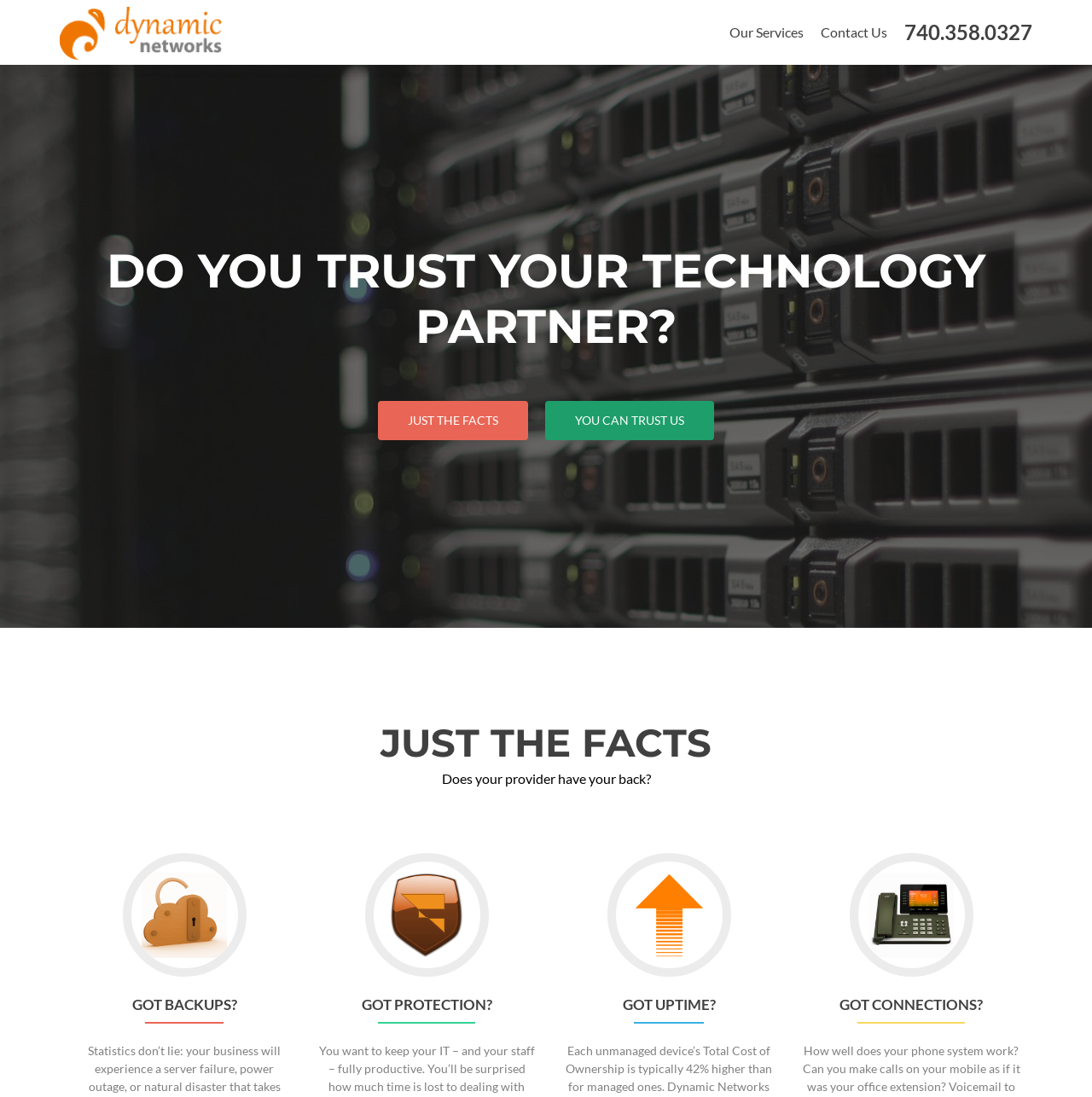What are the services provided?
Look at the image and respond with a single word or a short phrase.

Backups, Protection, Uptime, Connections